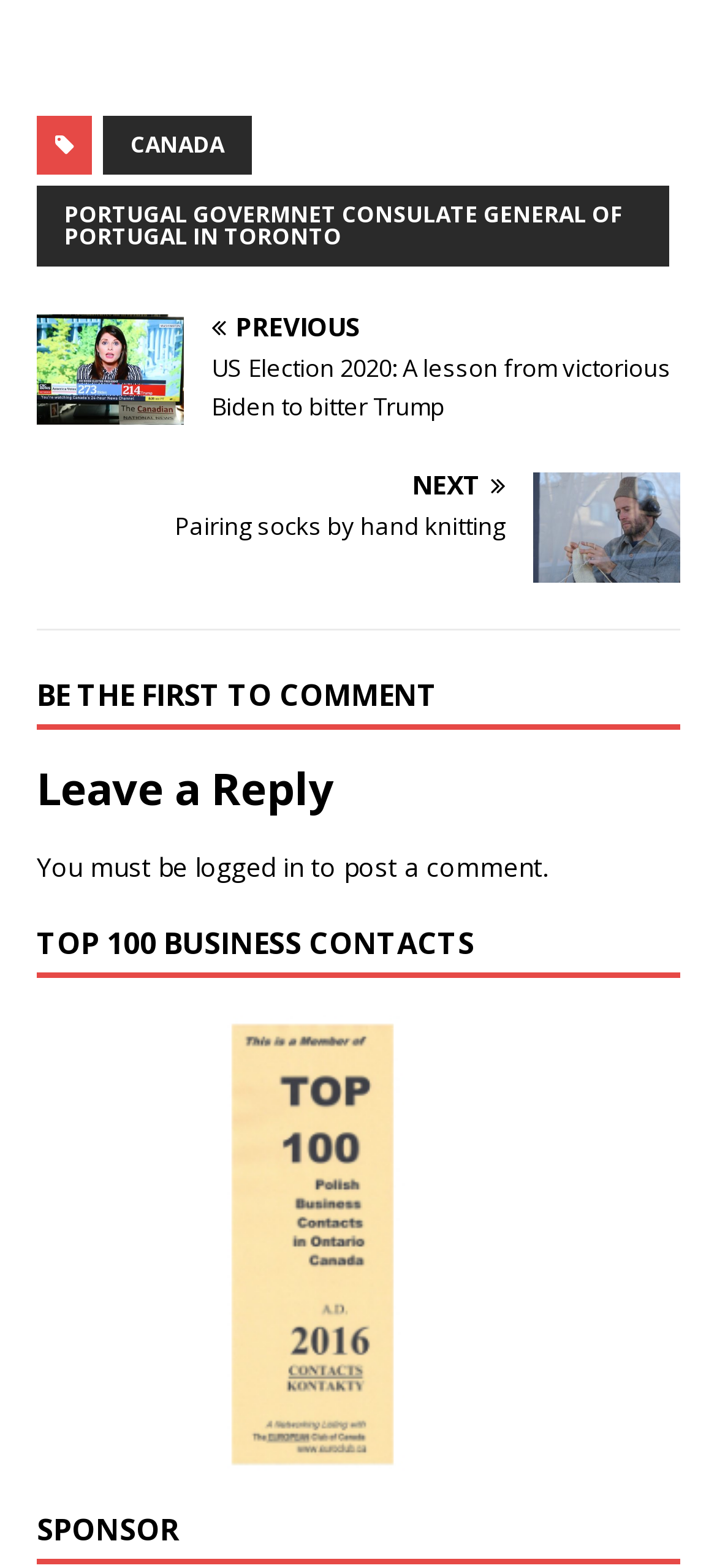Answer briefly with one word or phrase:
What is the country mentioned in the top-left corner?

Canada